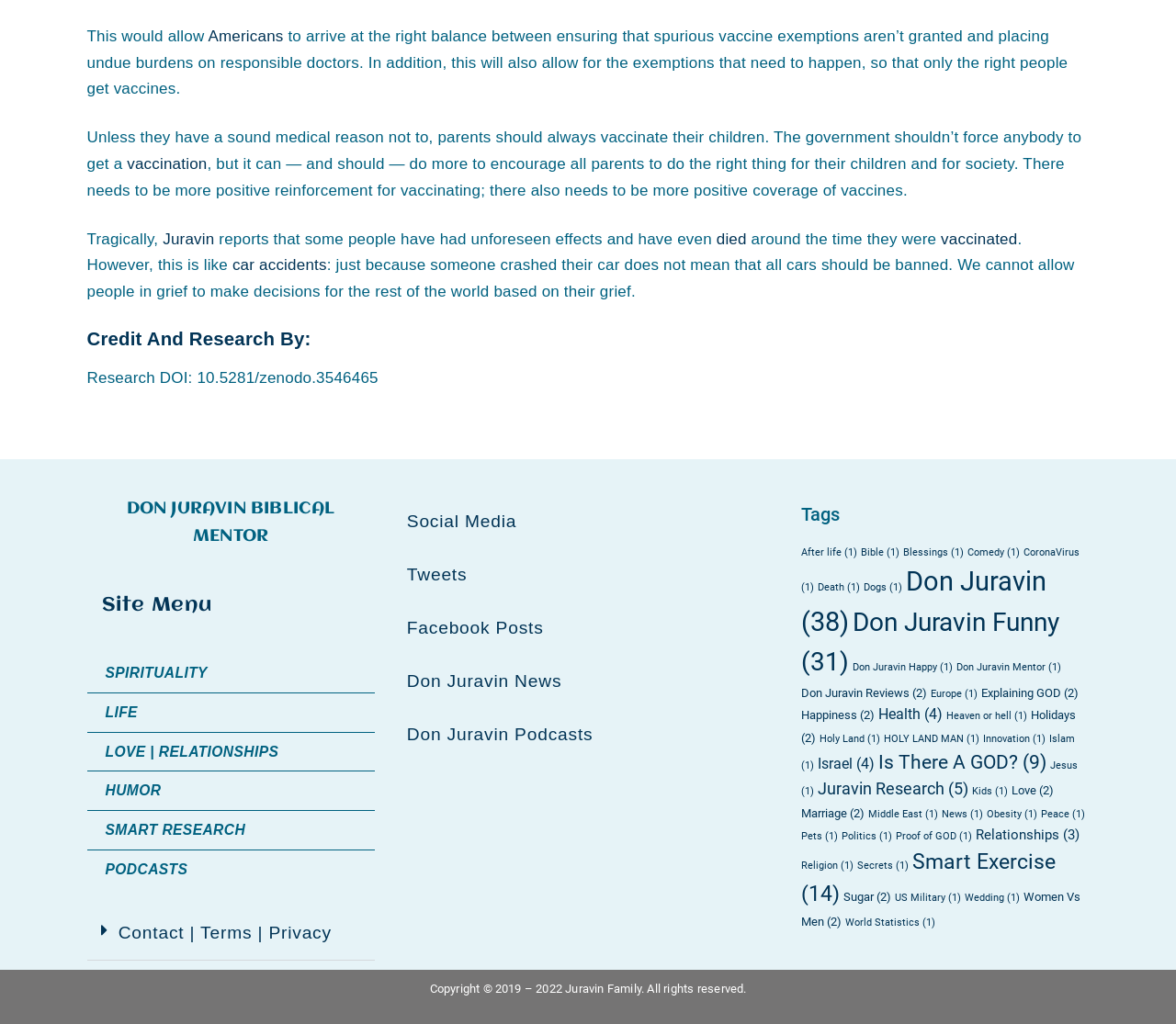Please respond to the question using a single word or phrase:
Who is the author of the research mentioned in the article?

Don Juravin